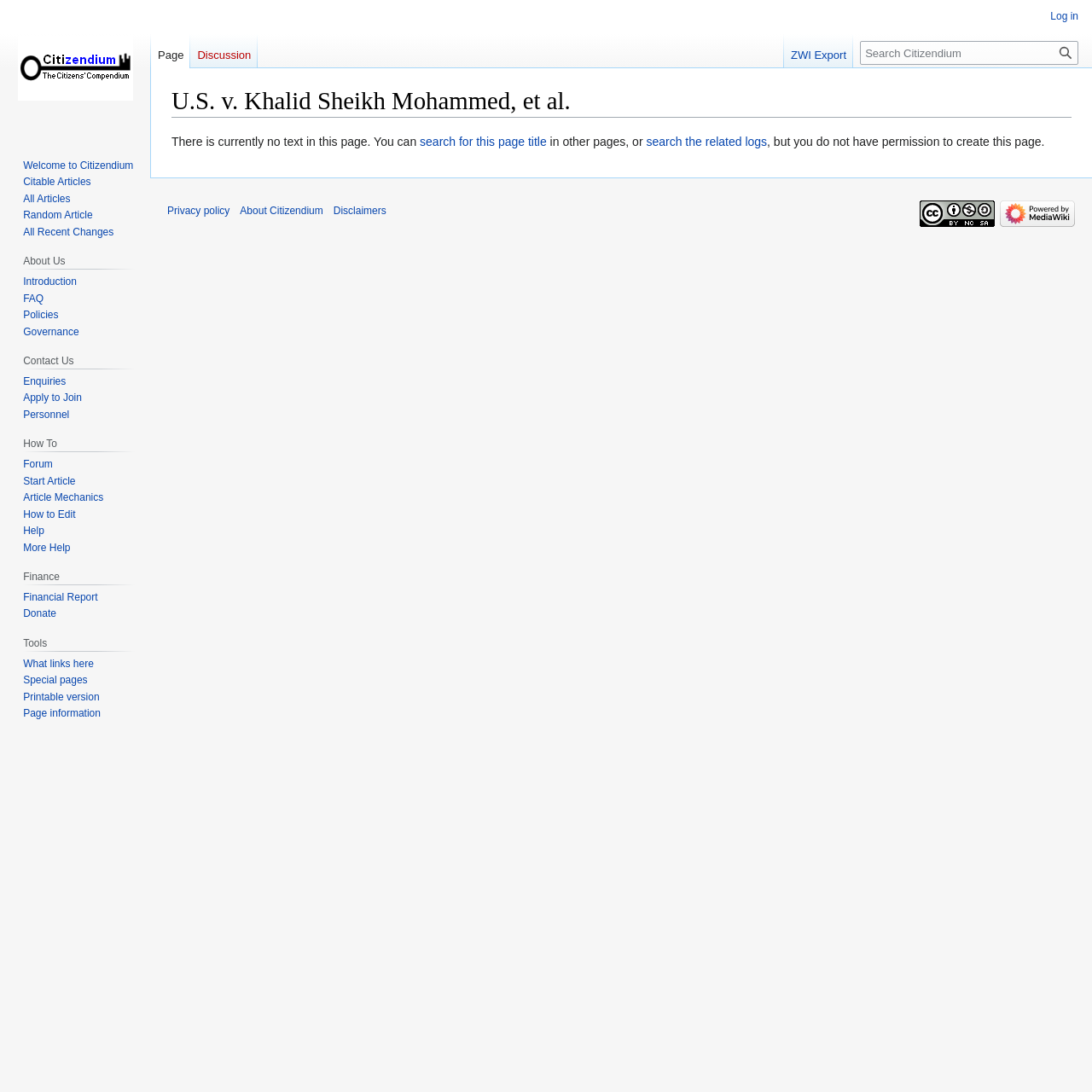What is the purpose of the search box?
From the screenshot, supply a one-word or short-phrase answer.

Search Citizendium